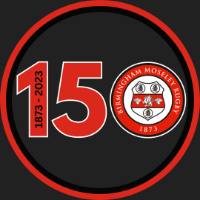Elaborate on all the features and components visible in the image.

The image prominently features a celebration emblem marking the 150th anniversary of Birmingham Moseley Rugby Club, established in 1873. Displayed in bold red, the number "150" signifies this significant milestone, accompanied by the club’s crest. The crest showcases a circular design with a red and white color scheme, which includes the club's name and founding year, reinforcing its rich heritage. This commemorative logo is set against a black background, completing a striking visual that honors the club's longstanding tradition in rugby.